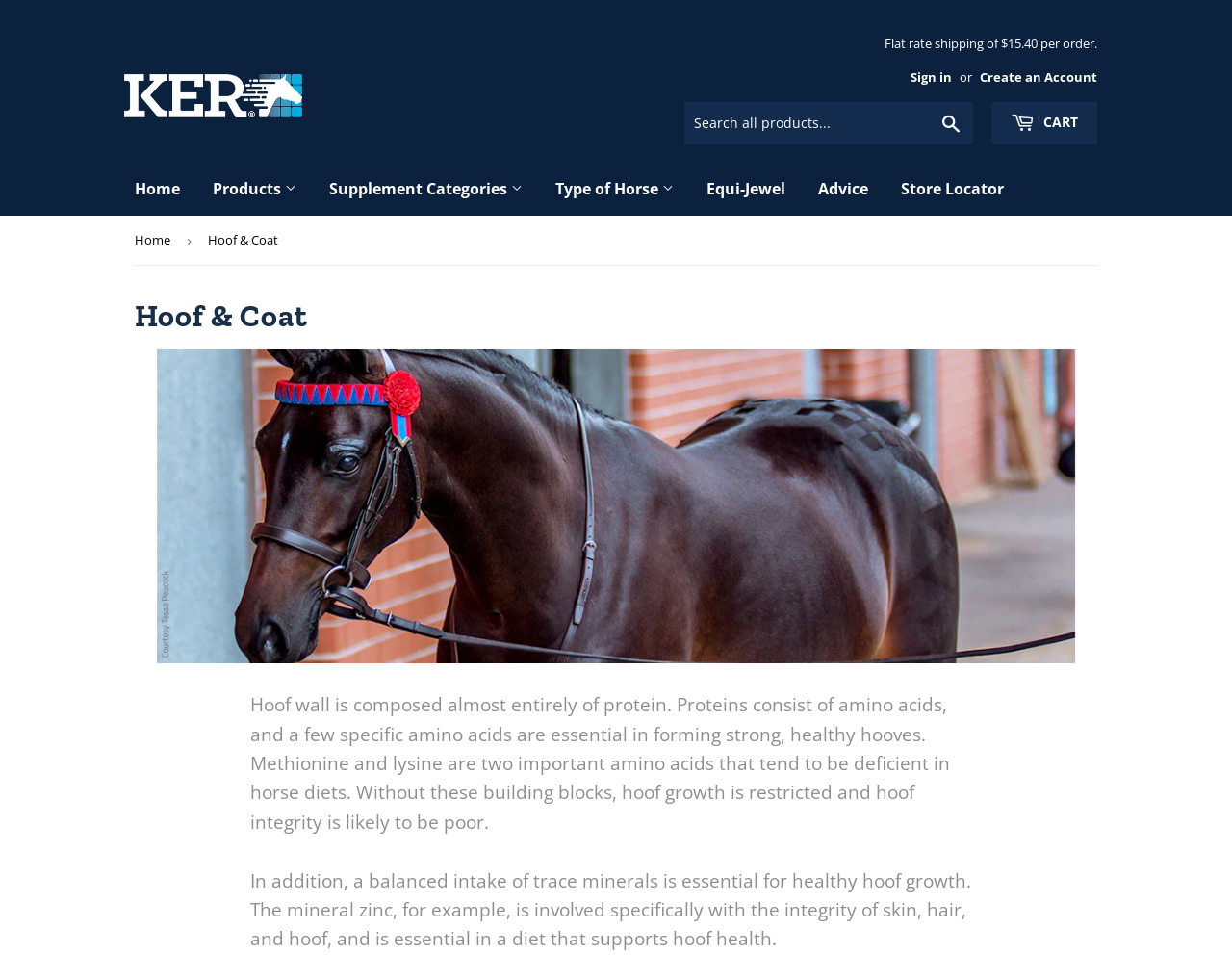What is the company name?
Look at the webpage screenshot and answer the question with a detailed explanation.

The company name can be found in the top-left corner of the webpage, where the logo is located. The image has a text description of 'KER Targeted Nutrition Australia', and there is also a link with the same text description next to it.